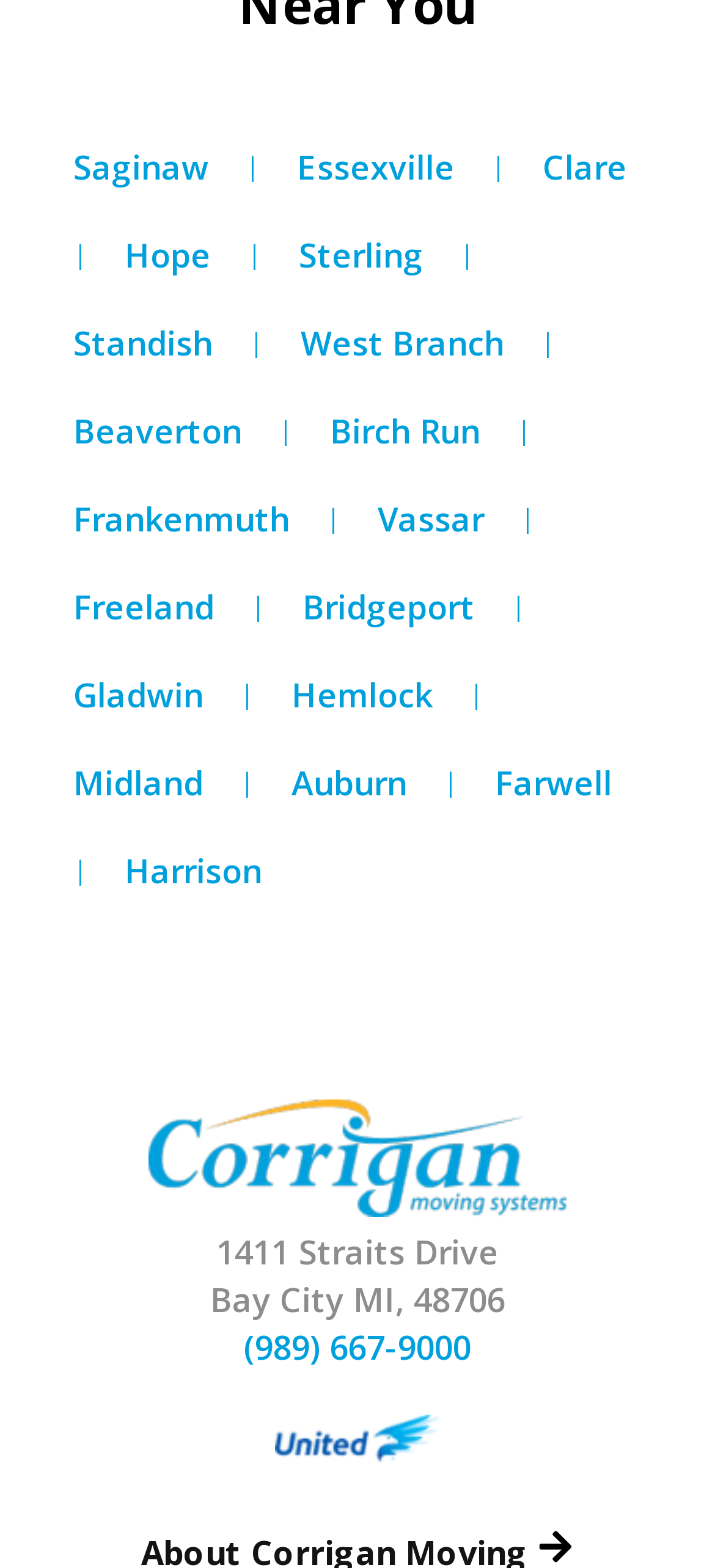What is the phone number of the location?
Please provide a single word or phrase based on the screenshot.

(989) 667-9000